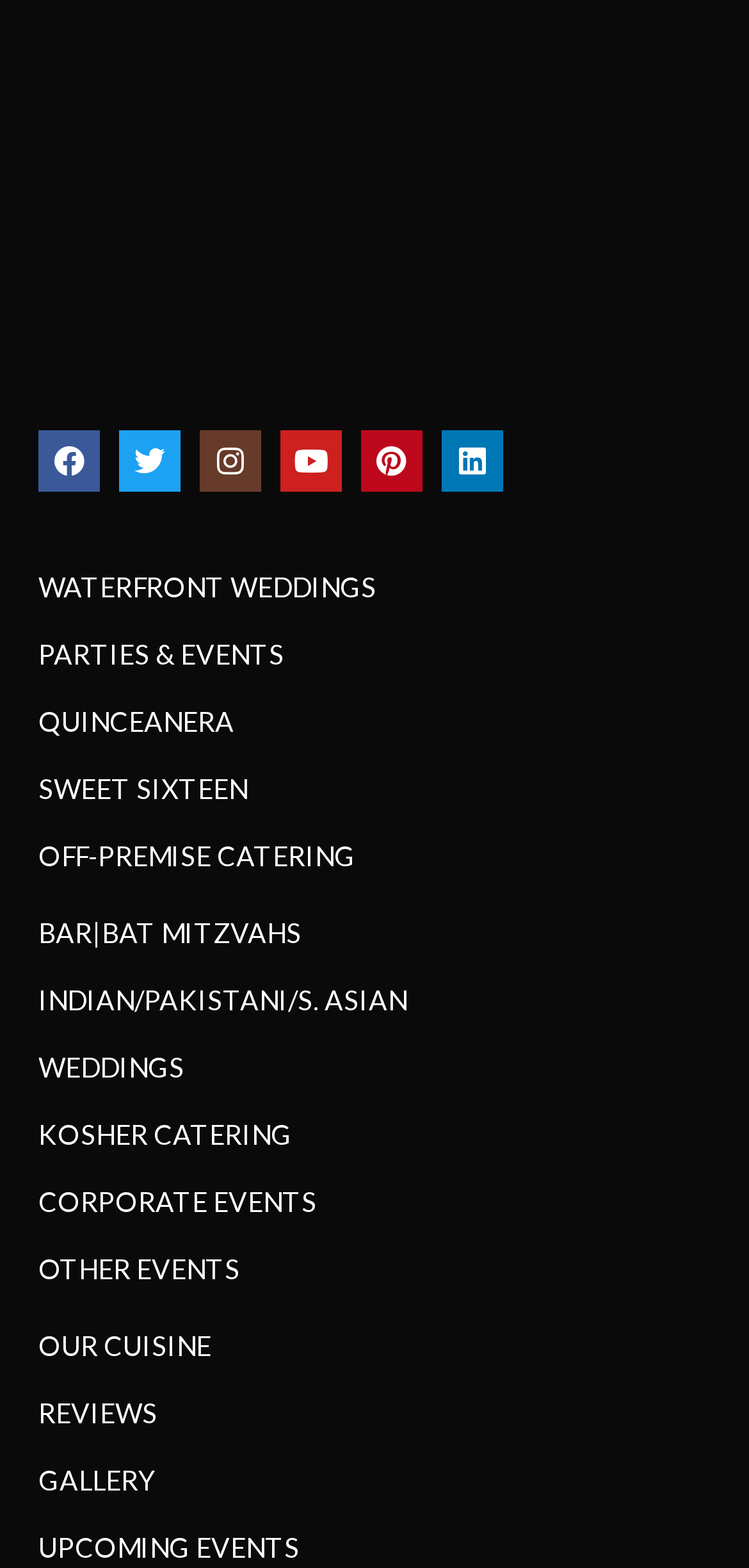Please find the bounding box coordinates of the element that must be clicked to perform the given instruction: "View Waterfront Weddings". The coordinates should be four float numbers from 0 to 1, i.e., [left, top, right, bottom].

[0.051, 0.362, 0.949, 0.387]